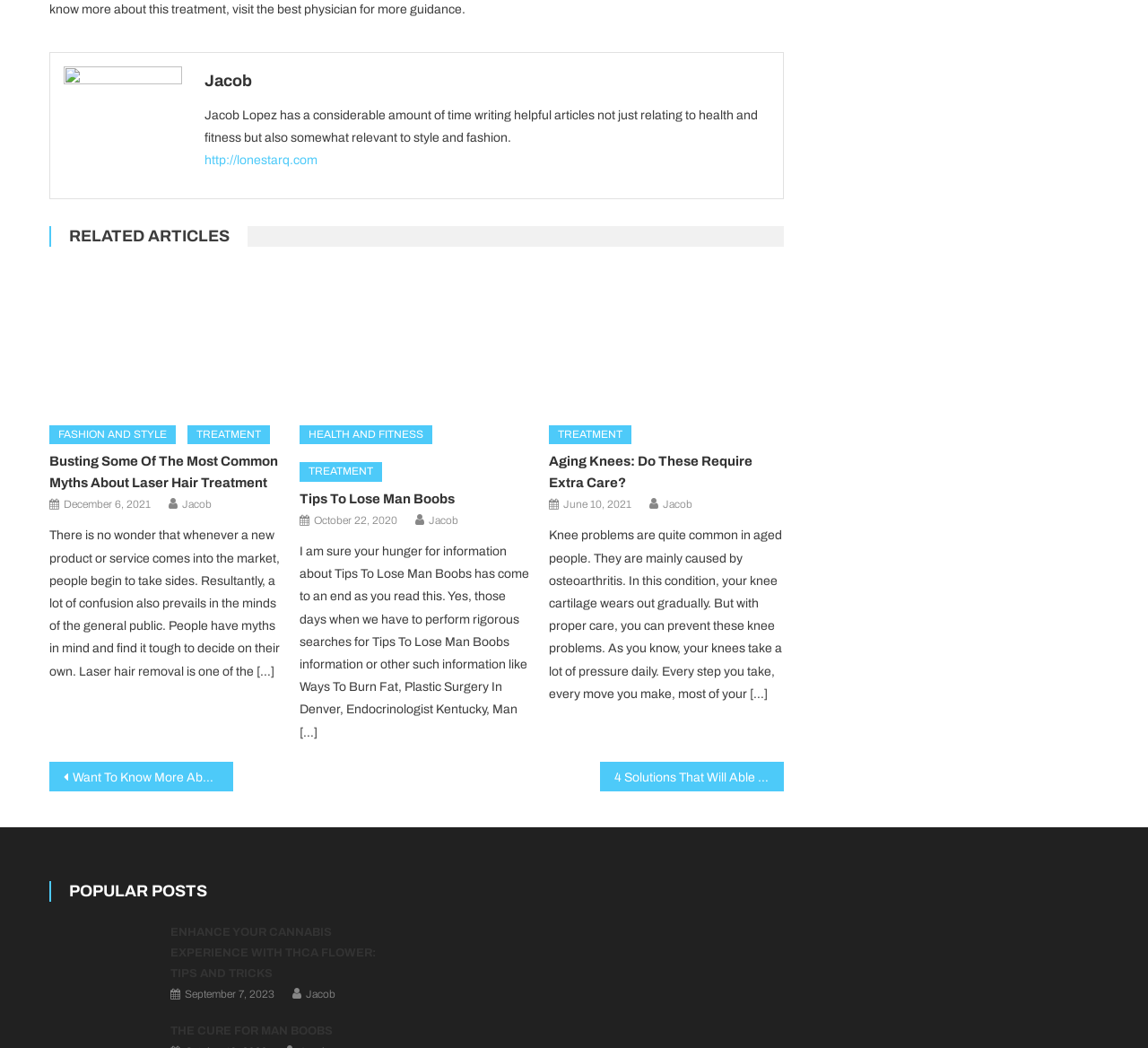Please reply to the following question using a single word or phrase: 
What is the date of the article 'Enhance Your Cannabis Experience With THCA Flower: Tips and Tricks'?

September 7, 2023